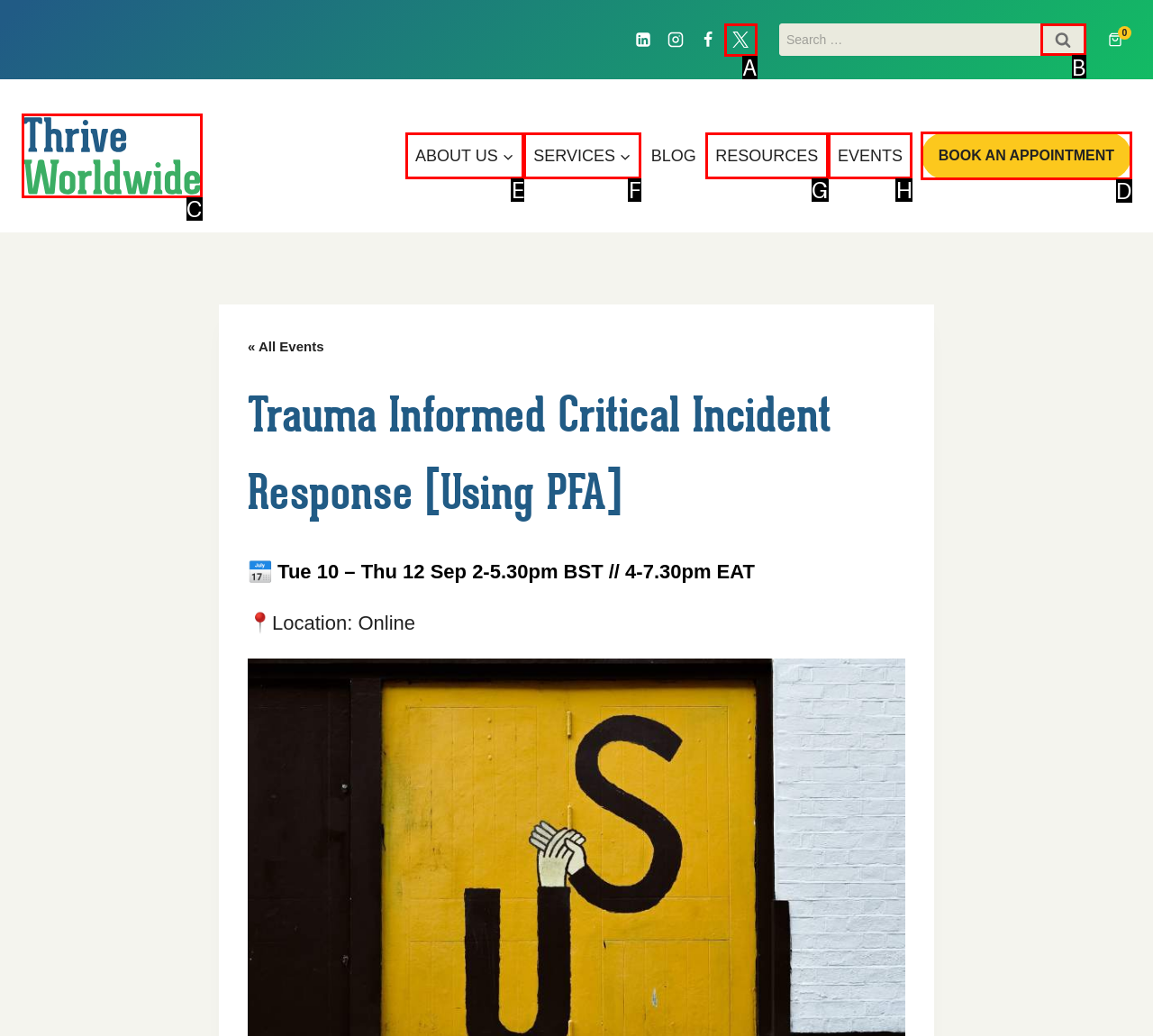Choose the HTML element that matches the description: parent_node: Search for: value="Search"
Reply with the letter of the correct option from the given choices.

B